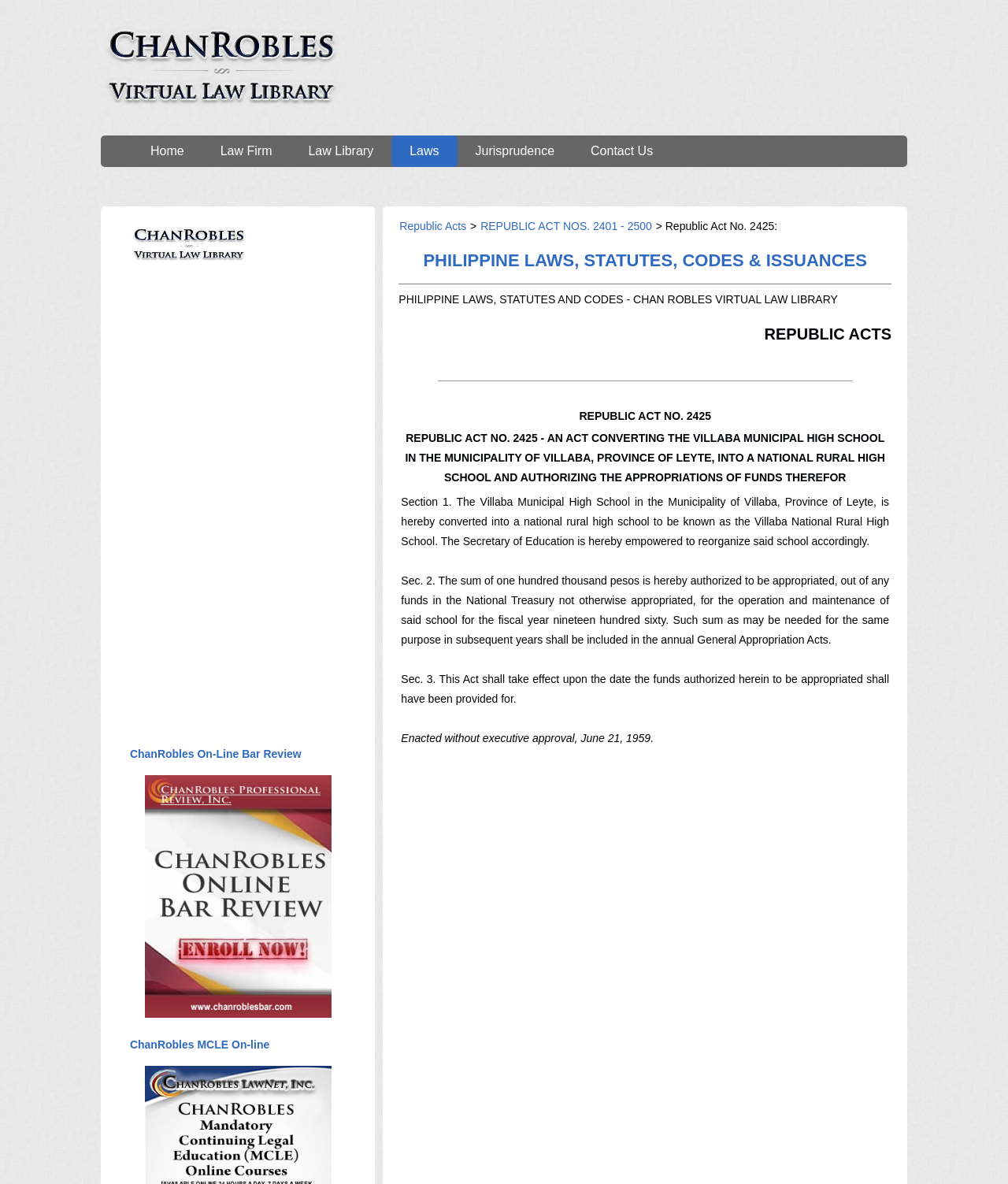Please provide a comprehensive response to the question below by analyzing the image: 
What is the purpose of this webpage?

I inferred the purpose of the webpage by looking at the content and structure of the webpage. The webpage has a title that mentions 'Philippine laws', and it contains a table with sections and text that appears to be a law. This suggests that the purpose of the webpage is to provide information about Philippine laws.